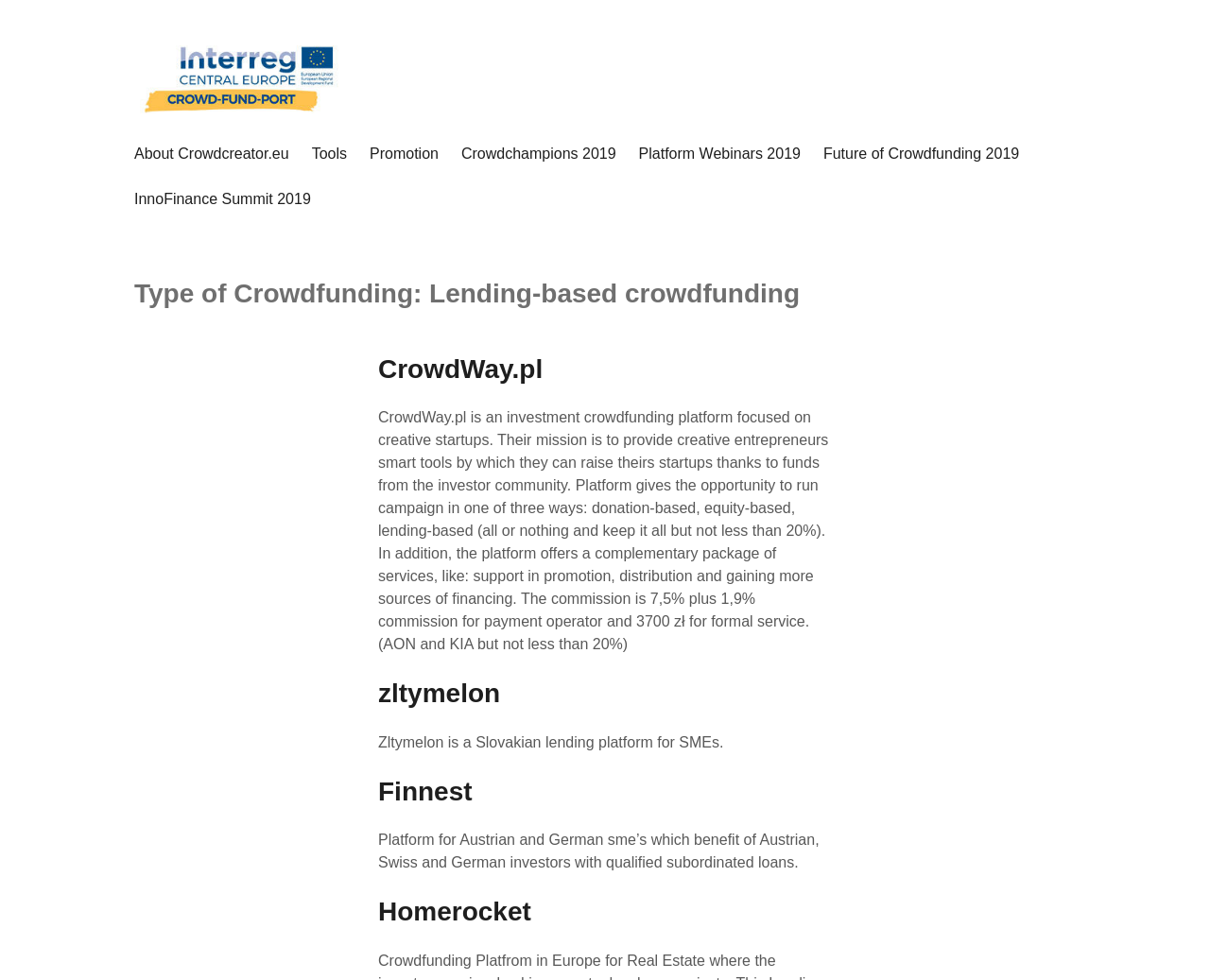Create a full and detailed caption for the entire webpage.

The webpage is about lending-based crowdfunding, specifically showcasing various platforms and tools for crowdfunding campaigns. At the top, there is a logo and a link to "crowdcreator.eu – Toolset for Crowdfunding campaigns". Below this, there is a section with a heading "Crowdfundport - Interreg Central Europe" and several links to different pages, including "About Crowdcreator.eu", "Tools", "Promotion", and more.

The main content of the page is divided into three sections, each describing a different crowdfunding platform. The first section is about CrowdWay.pl, an investment crowdfunding platform focused on creative startups. It provides a detailed description of the platform's features, including its mission, types of campaigns, and commission rates.

The second section is about zltymelon, a Slovakian lending platform for SMEs, and provides a brief description of the platform. The third section is about Finnest, a platform for Austrian and German SMEs, and describes the benefits of the platform, including qualified subordinated loans. Finally, there is a section about Homerocket, but the description is not provided.

Throughout the page, there are several links to the mentioned platforms, allowing users to access more information or sign up for the services. The overall layout is organized, with clear headings and concise text, making it easy to navigate and understand the content.